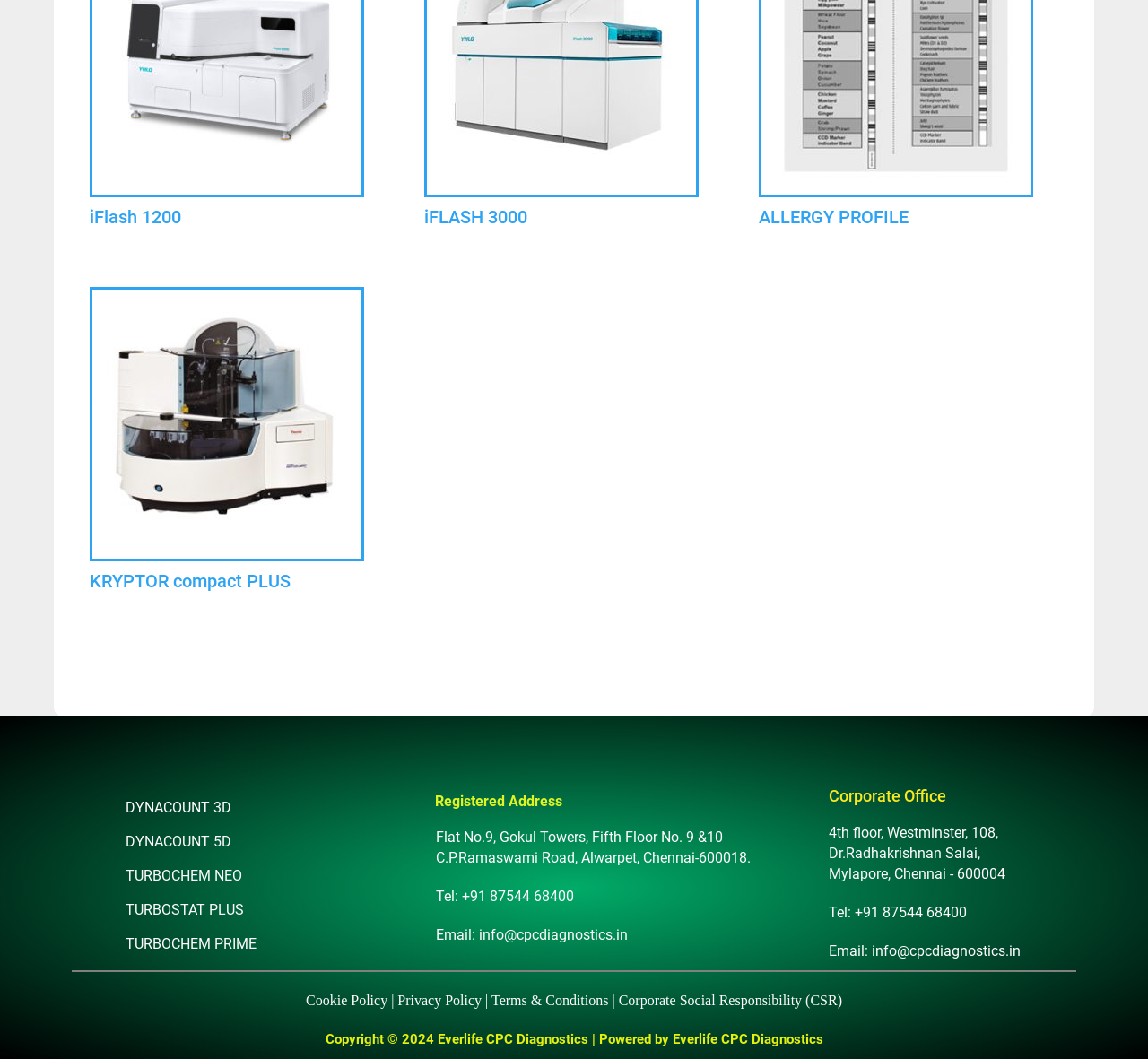Provide a brief response to the question below using one word or phrase:
How many links are there in the footer section?

5